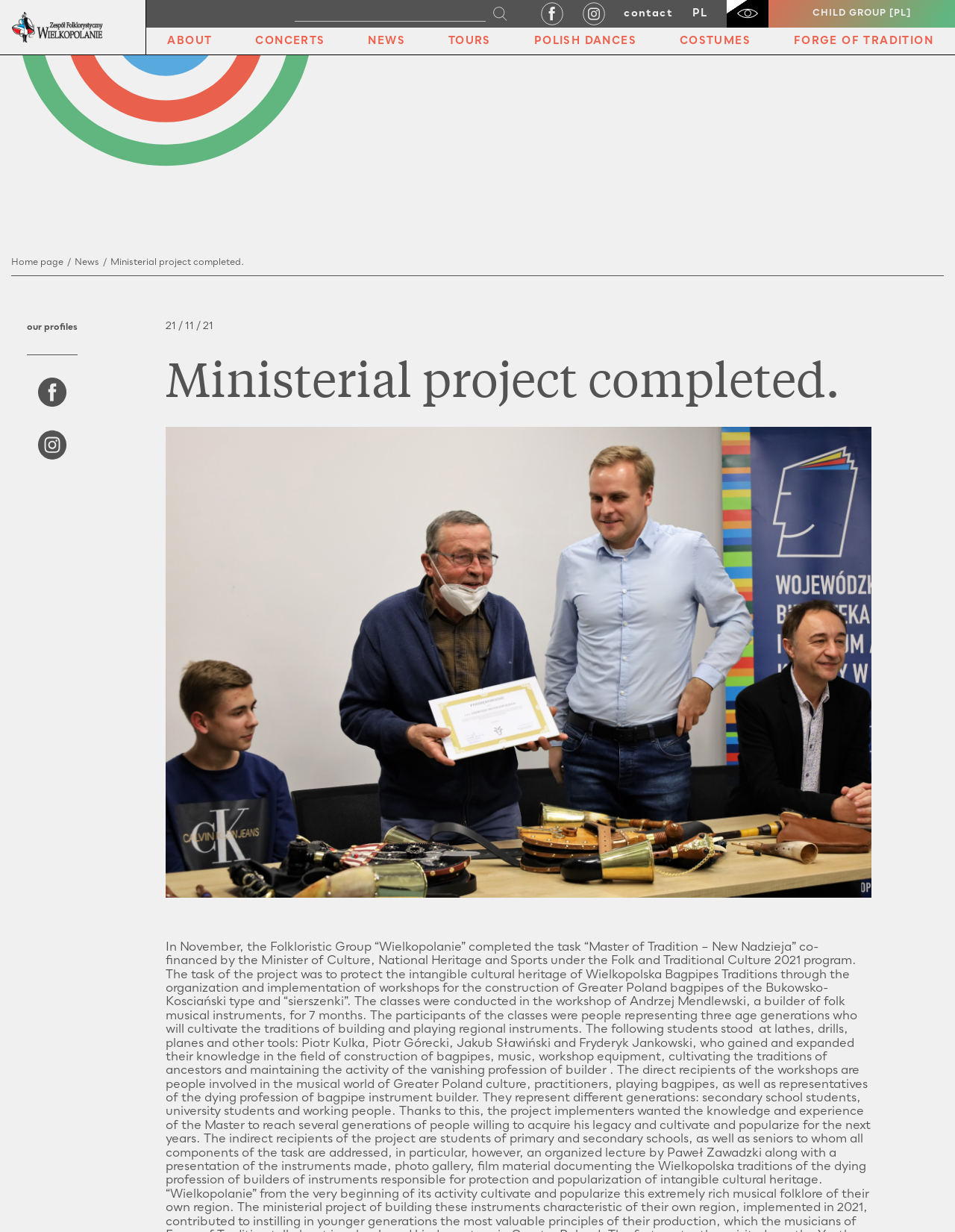Provide the bounding box coordinates for the area that should be clicked to complete the instruction: "go to Facebook profile".

[0.566, 0.004, 0.59, 0.023]